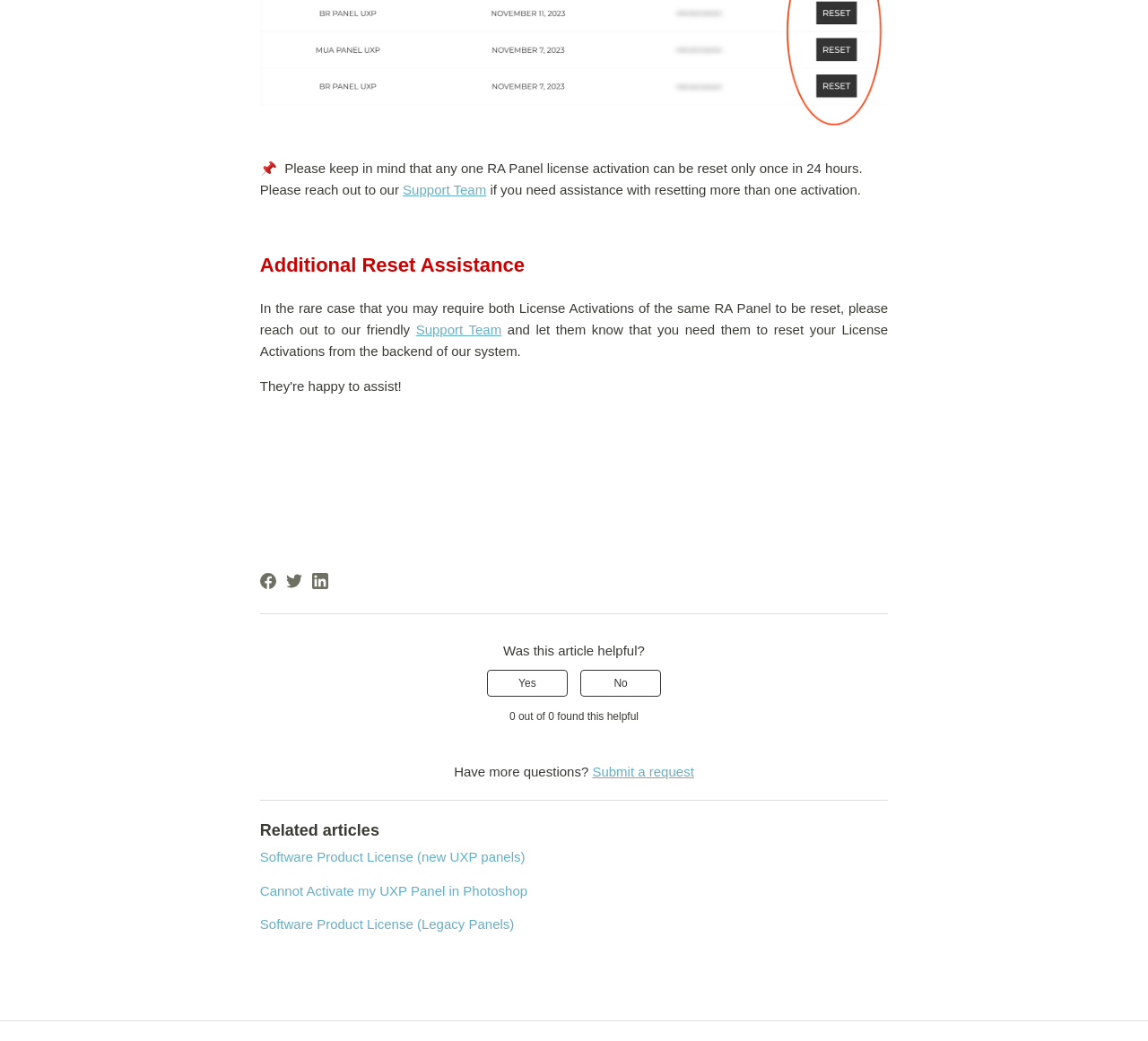How can I share this page on social media?
Look at the image and provide a detailed response to the question.

The webpage provides links to share the page on social media platforms such as Facebook, Twitter, and LinkedIn, which are located in the footer section of the webpage.